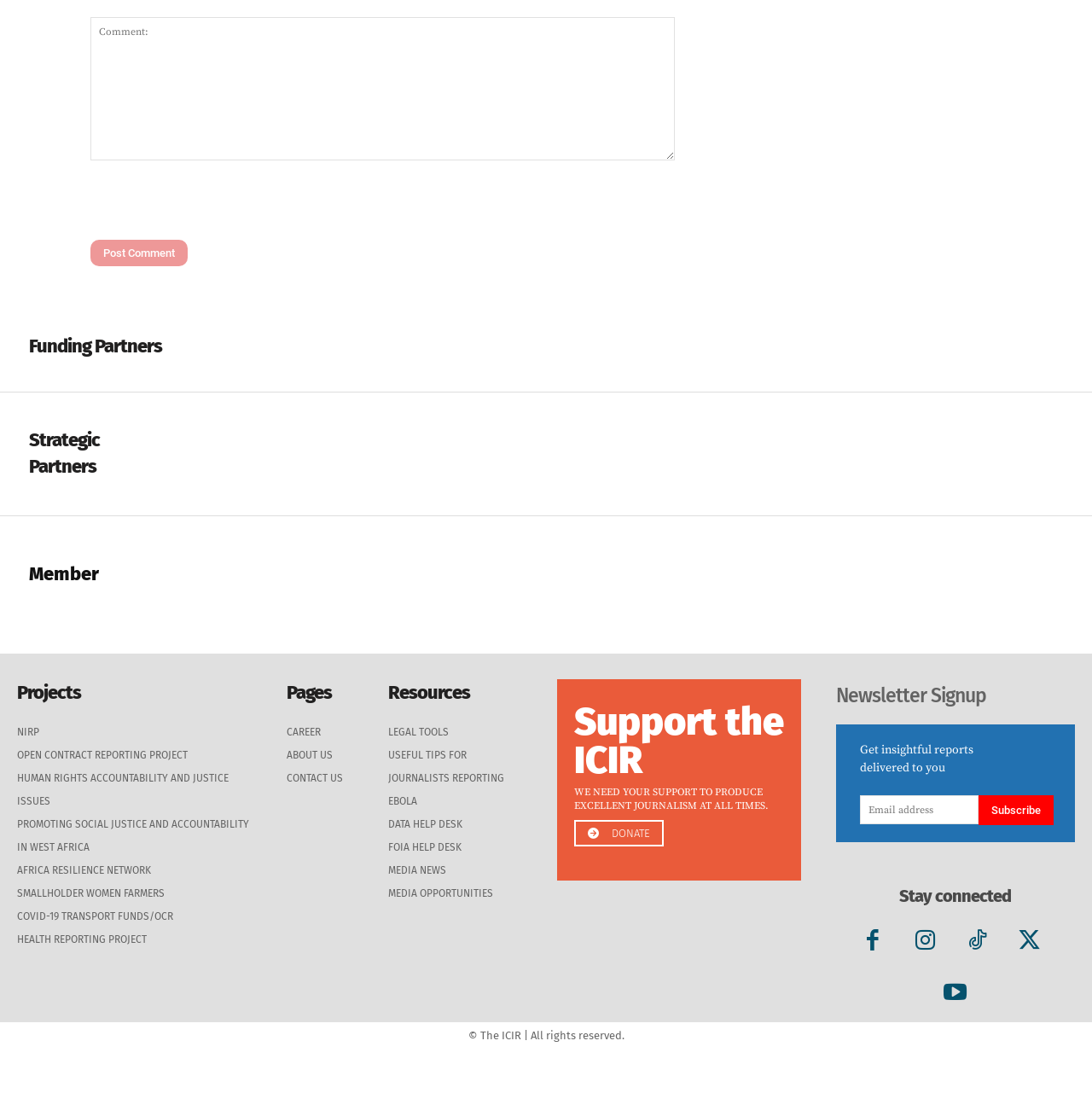Please identify the bounding box coordinates of the region to click in order to complete the given instruction: "Post a comment". The coordinates should be four float numbers between 0 and 1, i.e., [left, top, right, bottom].

[0.083, 0.226, 0.172, 0.25]